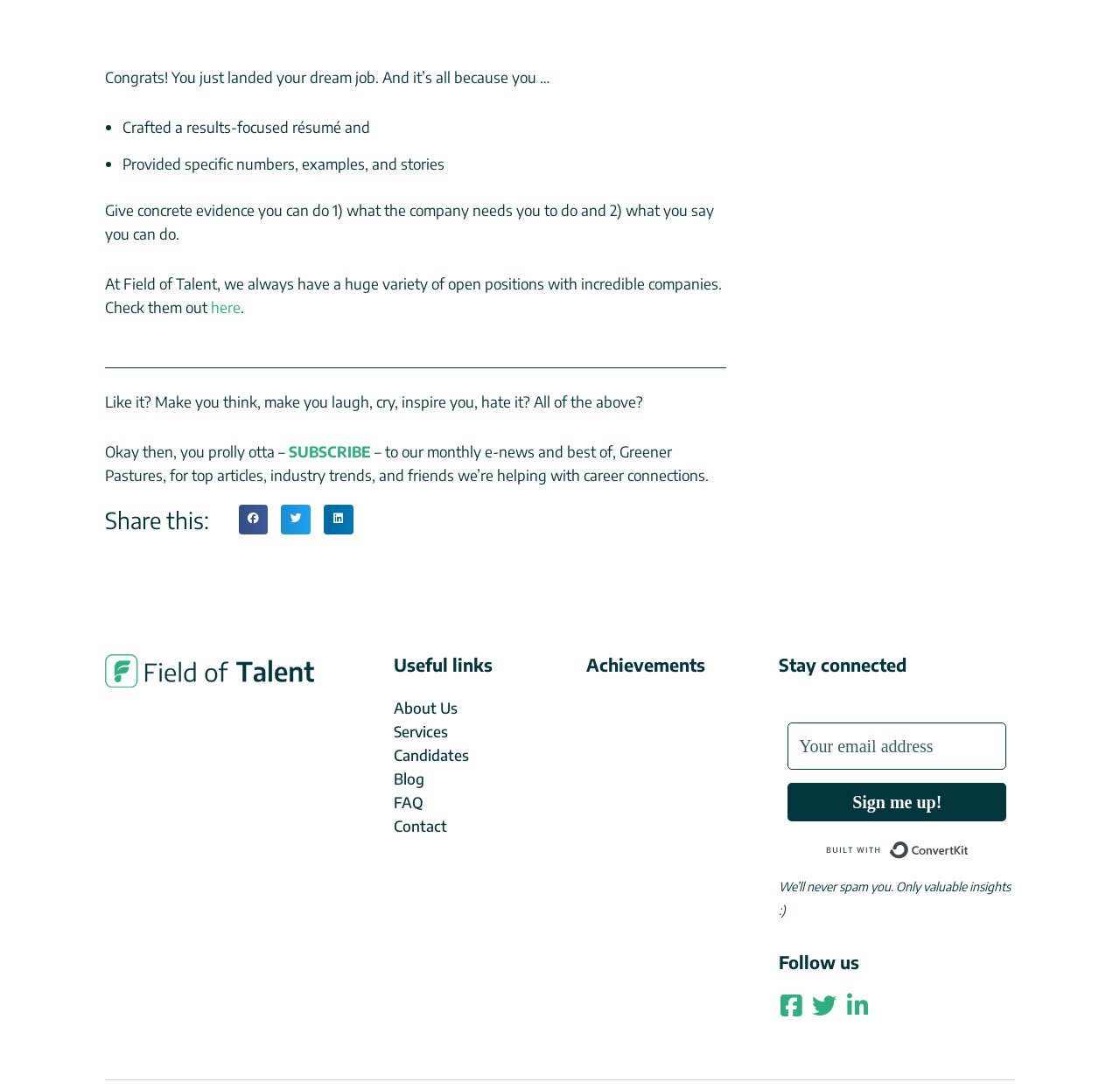Determine the bounding box coordinates for the HTML element mentioned in the following description: "aria-label="Share on facebook"". The coordinates should be a list of four floats ranging from 0 to 1, represented as [left, top, right, bottom].

[0.213, 0.463, 0.239, 0.49]